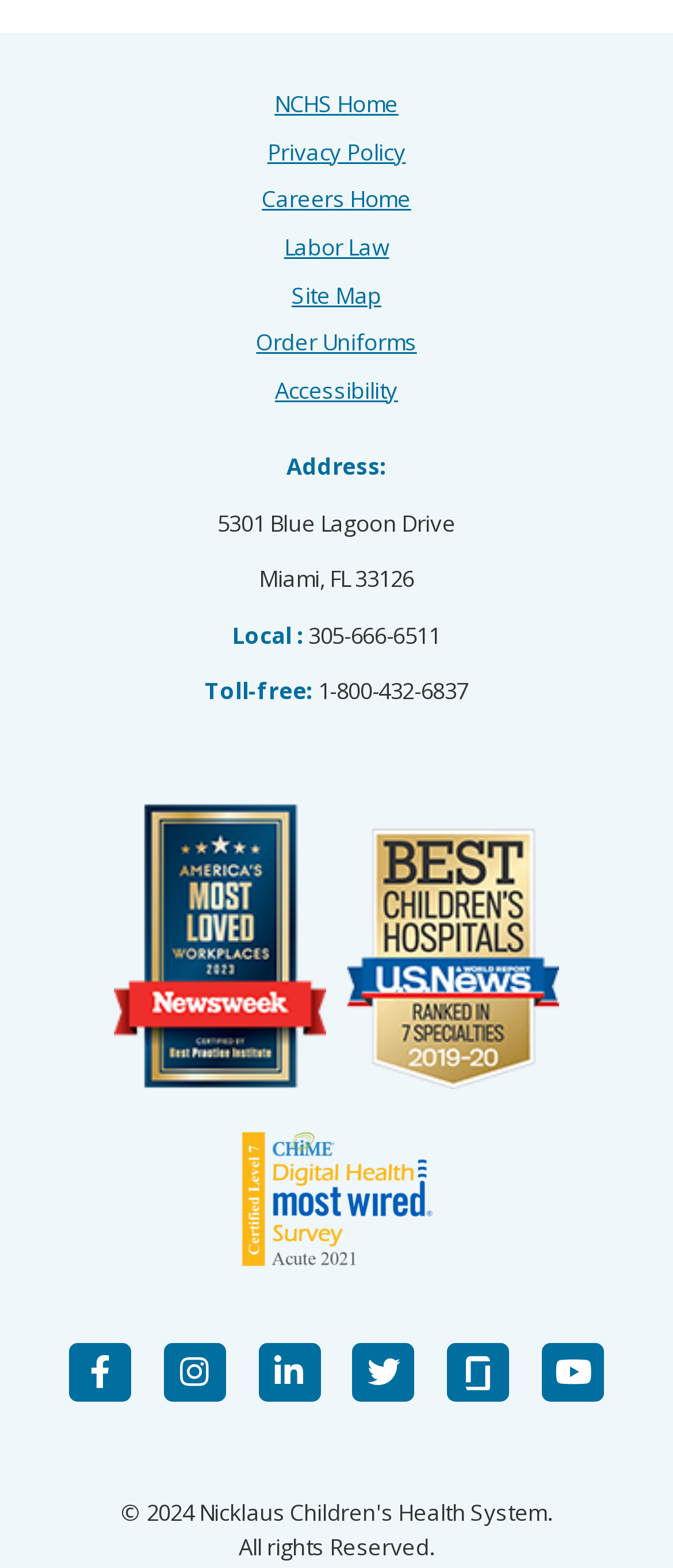Can you give a detailed response to the following question using the information from the image? What is the copyright statement at the bottom of the page?

I found the copyright statement by looking at the static text element at the bottom of the page, specifically the element with ID 108, which contains the text 'All rights Reserved.'